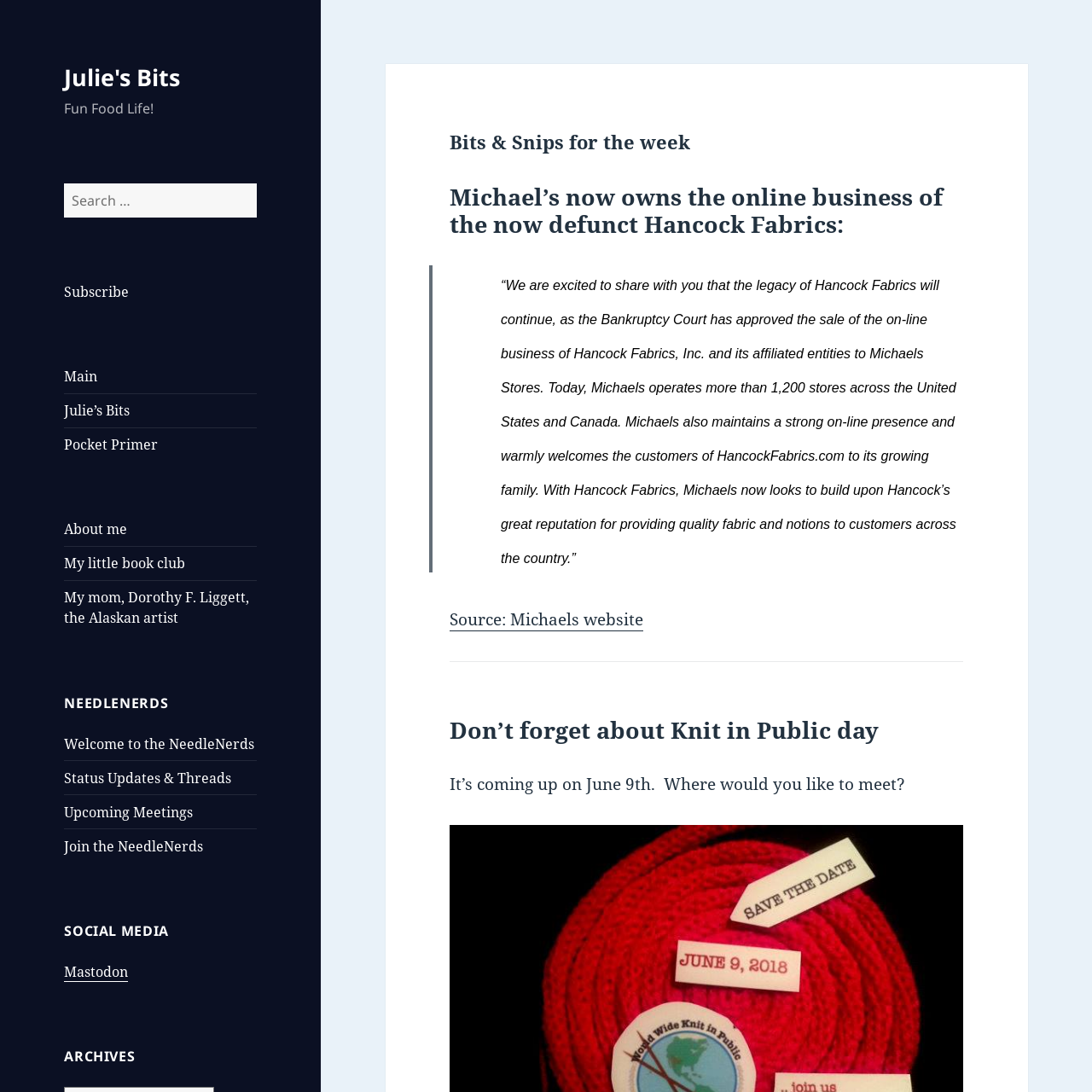Create an in-depth description of the webpage, covering main sections.

The webpage appears to be a blog or personal website, with a focus on crafting and sewing. At the top, there is a header section with a link to "Julie's Bits" and a static text element reading "Fun Food Life!". Below this, there is a search bar with a button labeled "Search" and a navigation menu with several links, including "Subscribe", "Main", "Julie's Bits", "Pocket Primer", "About me", and others.

Further down the page, there is a section titled "NEEDLENERDS" with links to various pages related to needlework and crafting. Below this, there is a section titled "SOCIAL MEDIA" with a link to Mastodon. Next, there is a section titled "ARCHIVES" with several headings and links to archived blog posts.

The main content of the page appears to be a blog post titled "Bits & Snips for the week". The post discusses Michael's acquisition of the online business of Hancock Fabrics, a defunct fabric store. The text is presented in a blockquote element and includes a quote from Michaels' website. Below this, there is a link to the source of the quote and a separator line. The post also mentions Knit in Public day, which is coming up on June 9th, and asks readers where they would like to meet.

Throughout the page, there are several links, headings, and static text elements, as well as a search bar and navigation menu. The layout is organized and easy to follow, with clear headings and concise text.